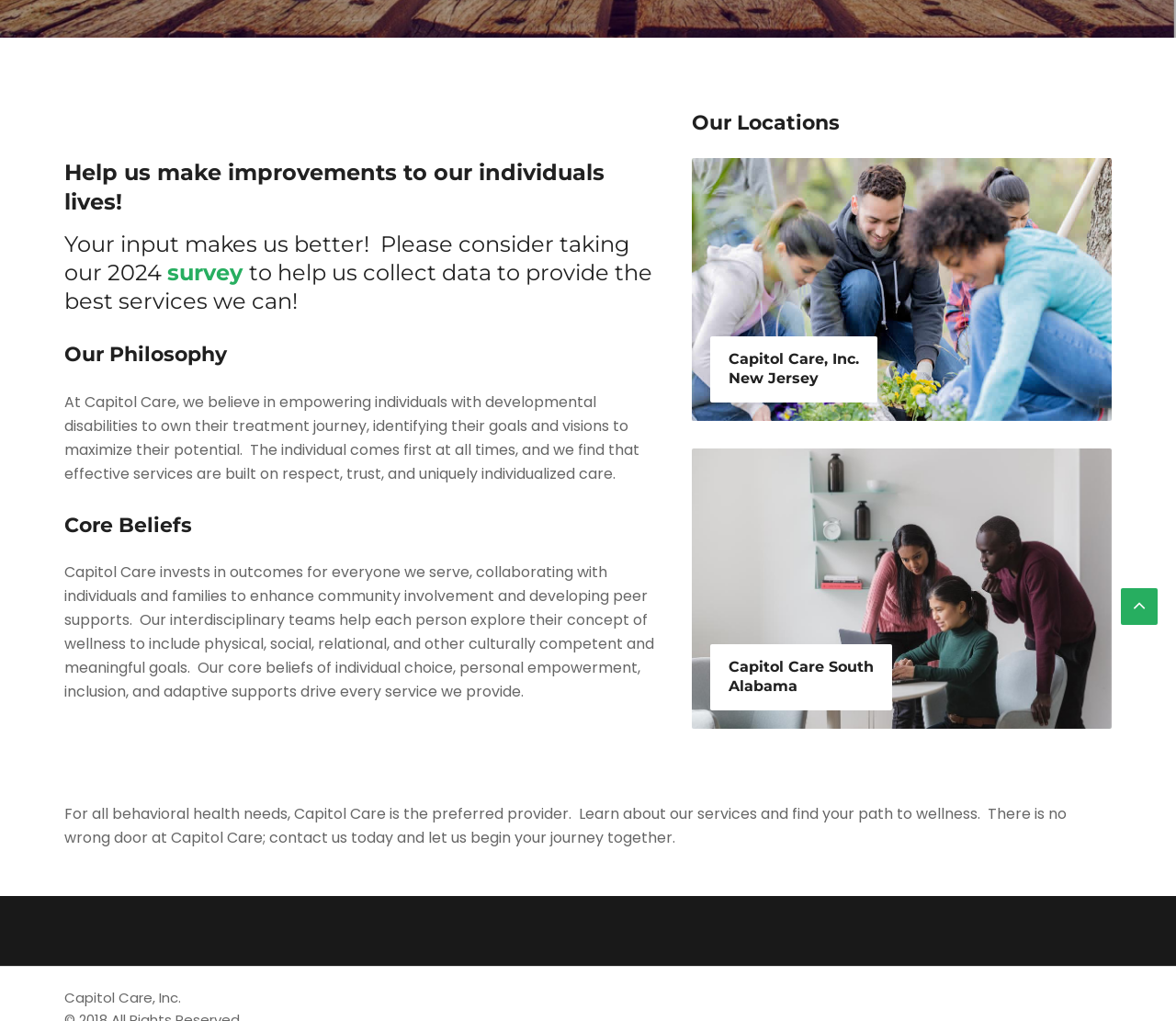Please provide the bounding box coordinate of the region that matches the element description: parent_node: Capitol Care, Inc.. Coordinates should be in the format (top-left x, top-left y, bottom-right x, bottom-right y) and all values should be between 0 and 1.

[0.953, 0.576, 0.984, 0.612]